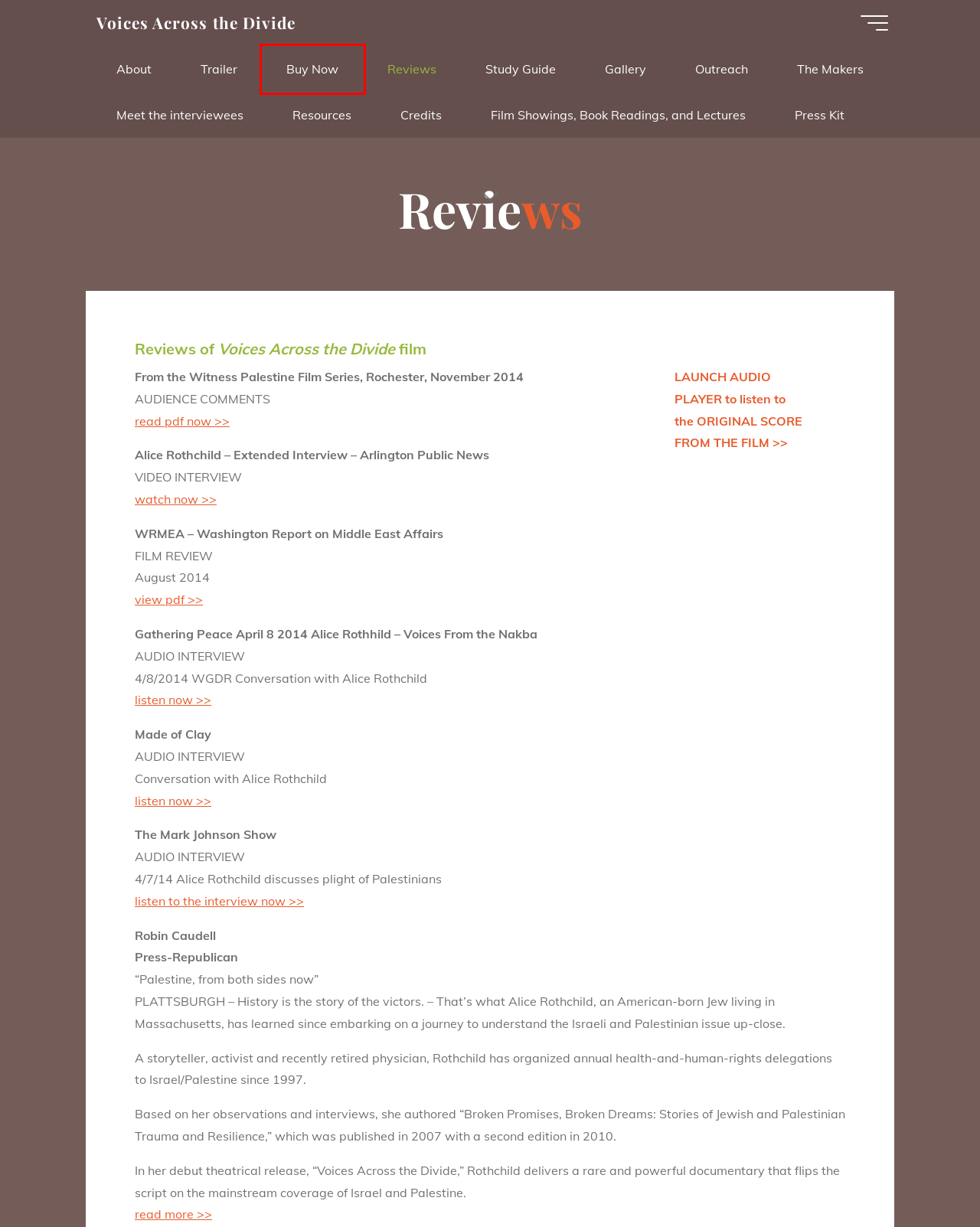Given a screenshot of a webpage with a red rectangle bounding box around a UI element, select the best matching webpage description for the new webpage that appears after clicking the highlighted element. The candidate descriptions are:
A. Voices Across the Divide
B. Audio Player
C. Buy Now – Voices Across the Divide
D. Study Guide – Voices Across the Divide
E. About – Voices Across the Divide
F. Outreach – Voices Across the Divide
G. The Makers – Voices Across the Divide
H. Film Showings, Book Readings, and Lectures – Voices Across the Divide

C